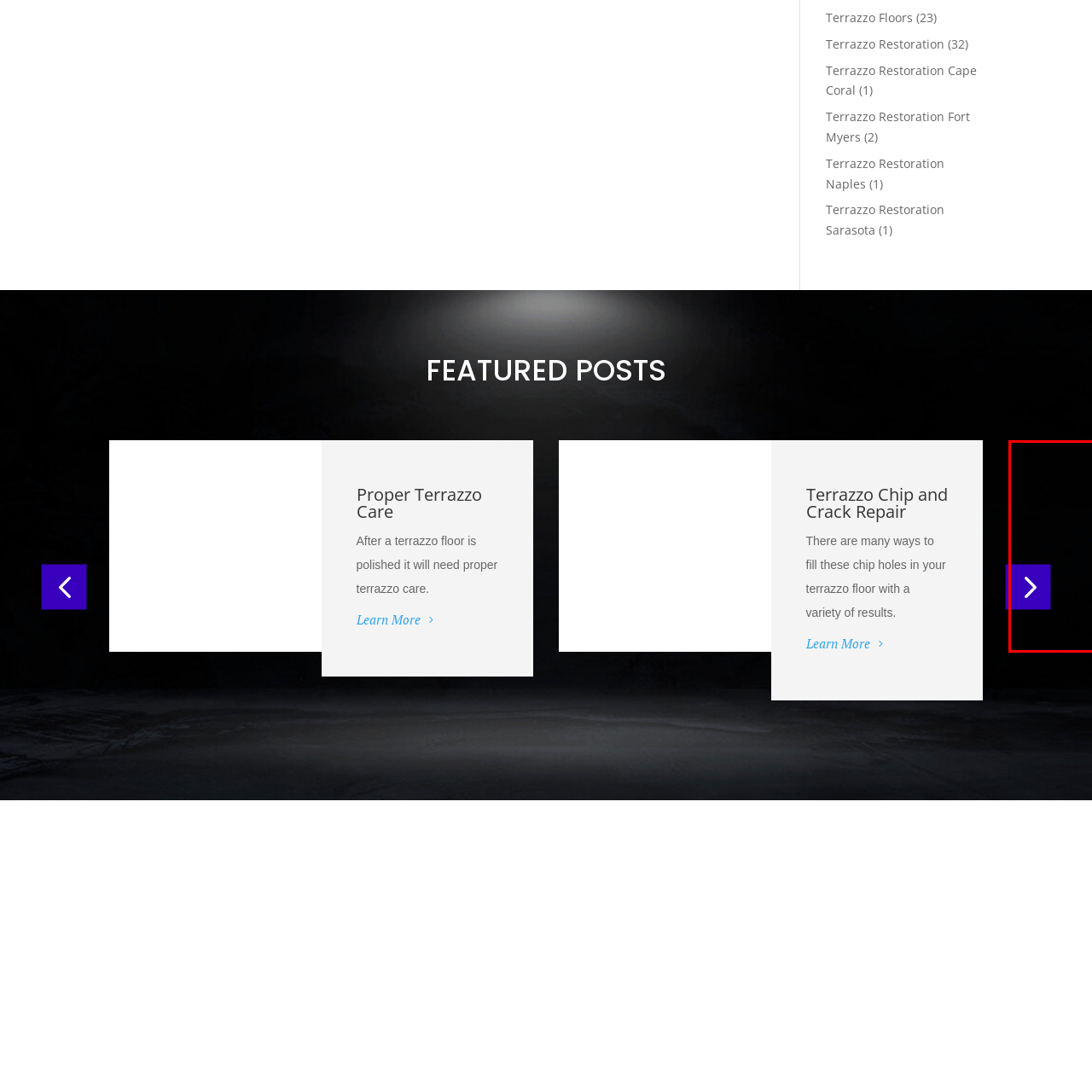Carefully scrutinize the image within the red border and generate a detailed answer to the following query, basing your response on the visual content:
What is the theme of the content?

The design and color scheme of the image hint at a modern aesthetic tied to themes of home improvement or restoration, which suggests that the content is related to home improvement or restoration services.